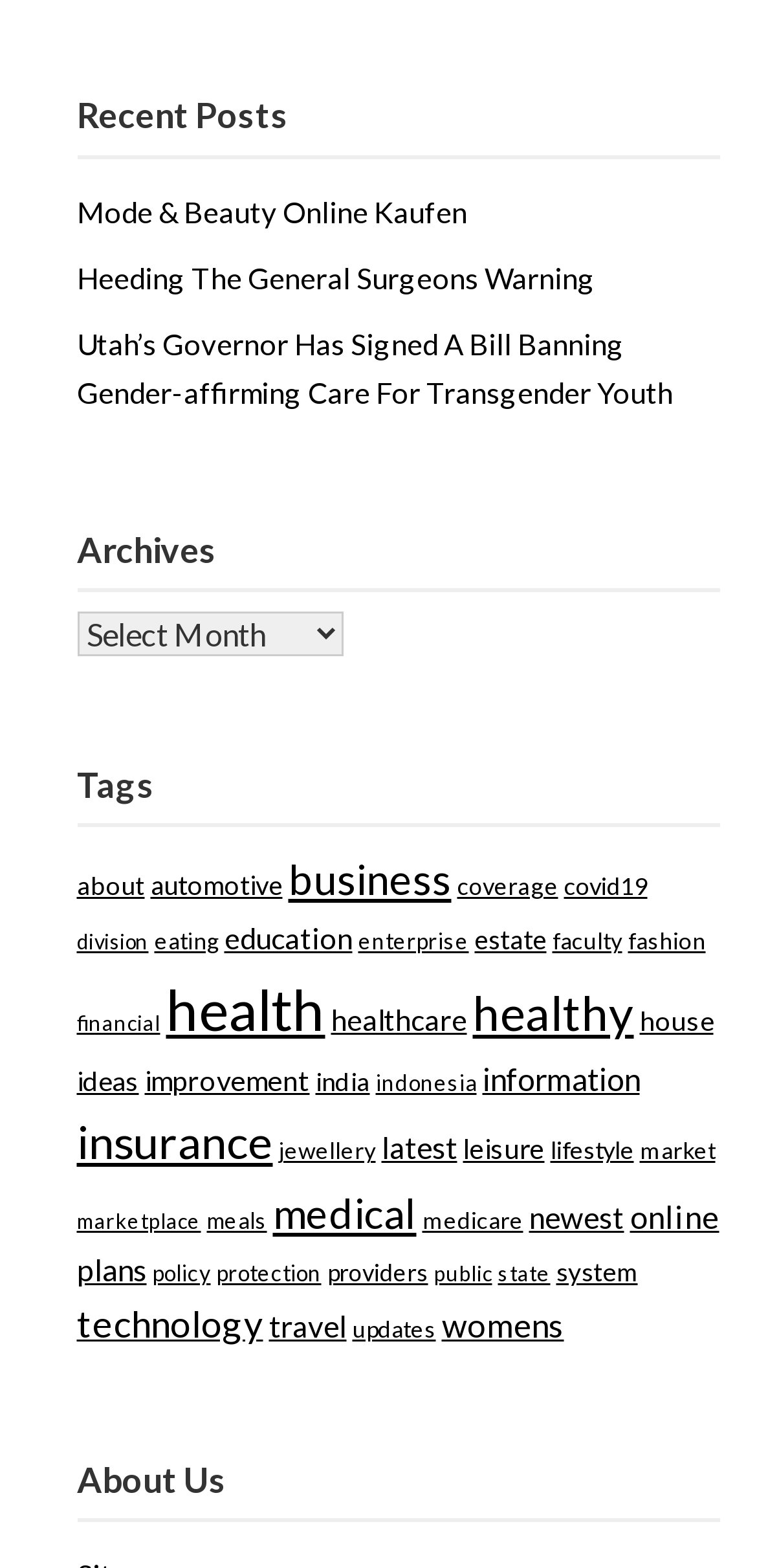What is the last link under the 'Tags' heading?
Using the image as a reference, deliver a detailed and thorough answer to the question.

The last link under the 'Tags' heading is 'system', which is indicated by the element with the text 'system' and bounding box coordinates [0.735, 0.801, 0.842, 0.821].